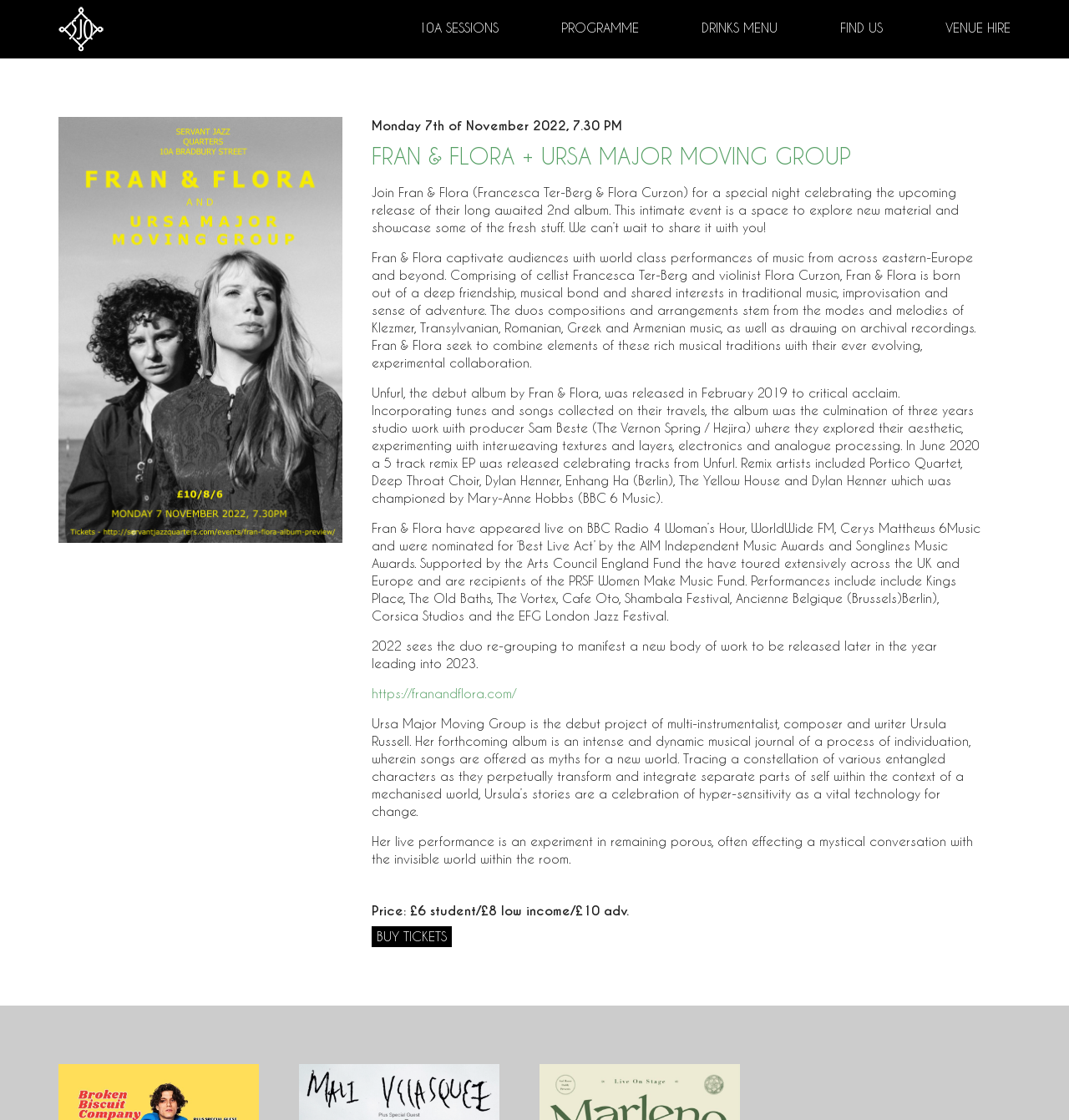Present a detailed account of what is displayed on the webpage.

The webpage appears to be an event page for a concert featuring Fran & Flora and Ursa Major Moving Group. At the top, there are six links: "SJQ", "10A SESSIONS", "PROGRAMME", "DRINKS MENU", "FIND US", and "VENUE HIRE", which are aligned horizontally across the top of the page.

Below these links, there is a large block of text that describes the event. The text is divided into two sections, with the top section providing details about the event, including the date, time, and performers. The bottom section provides more information about Fran & Flora, including their background, music style, and past performances.

Within this block of text, there are two highlighted elements: a heading that reads "FRAN & FLORA + URSA MAJOR MOVING GROUP" and a link to the duo's website, "https://franandflora.com/". There is also a call-to-action link to "BUY TICKETS" at the bottom of the text block.

The text block takes up most of the page, with the links at the top and the heading and call-to-action links embedded within the text. Overall, the page appears to be a simple, informative page that provides details about the event and the performers.